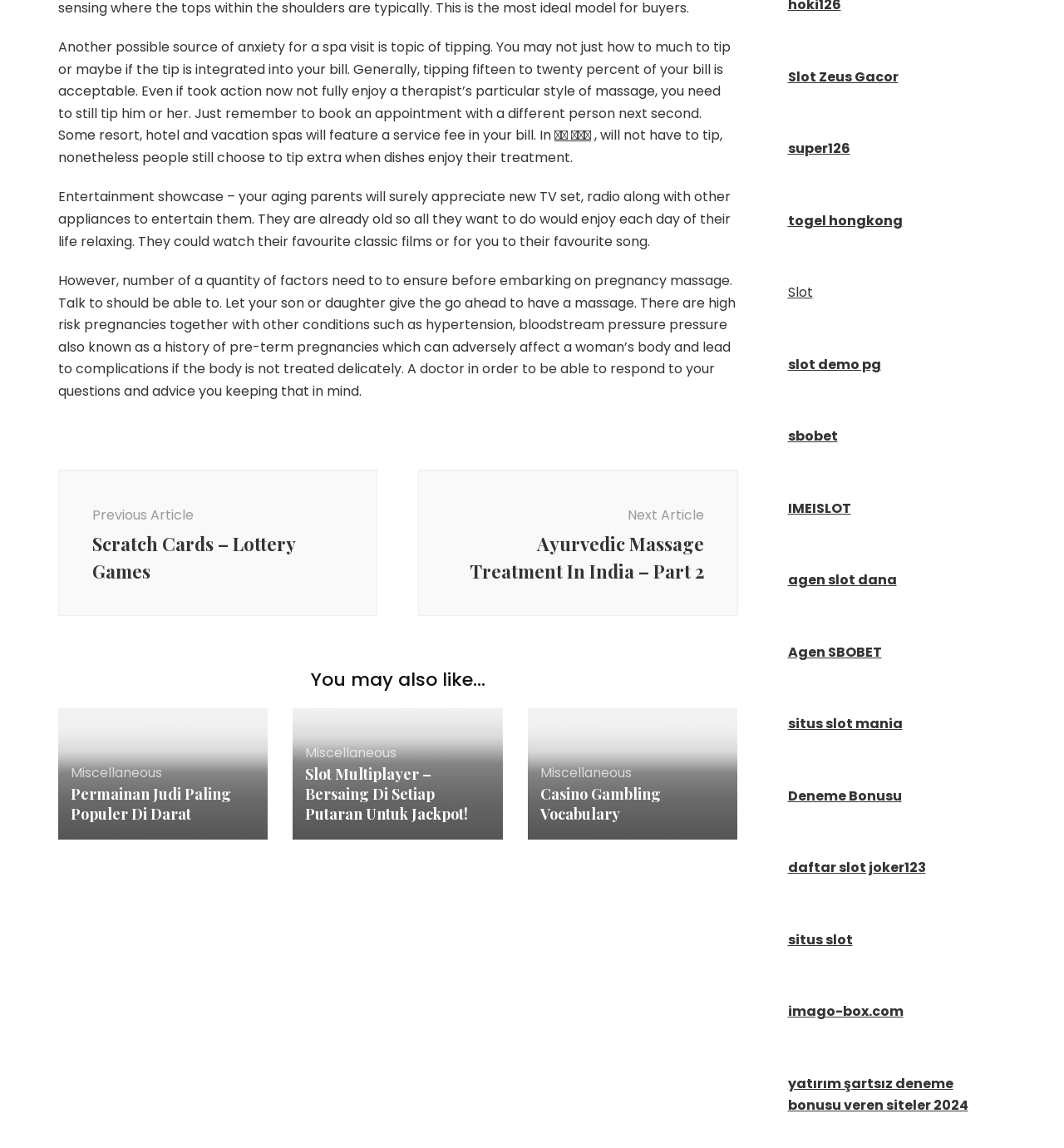Identify the bounding box coordinates of the clickable region to carry out the given instruction: "Click the link to read about Ayurvedic Massage Treatment In India – Part 2".

[0.393, 0.409, 0.693, 0.537]